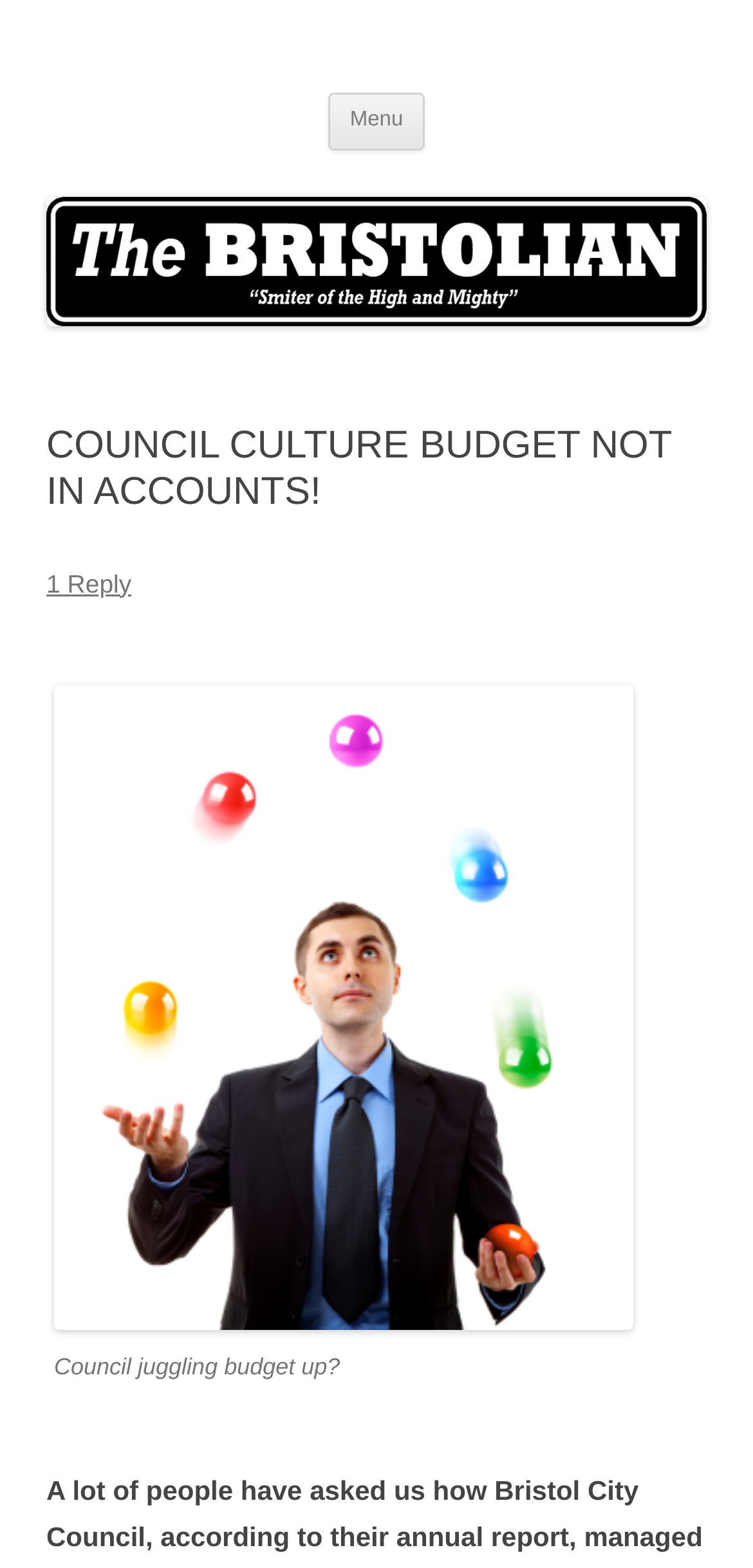Provide a brief response to the question below using one word or phrase:
How many links are there in the top section?

3